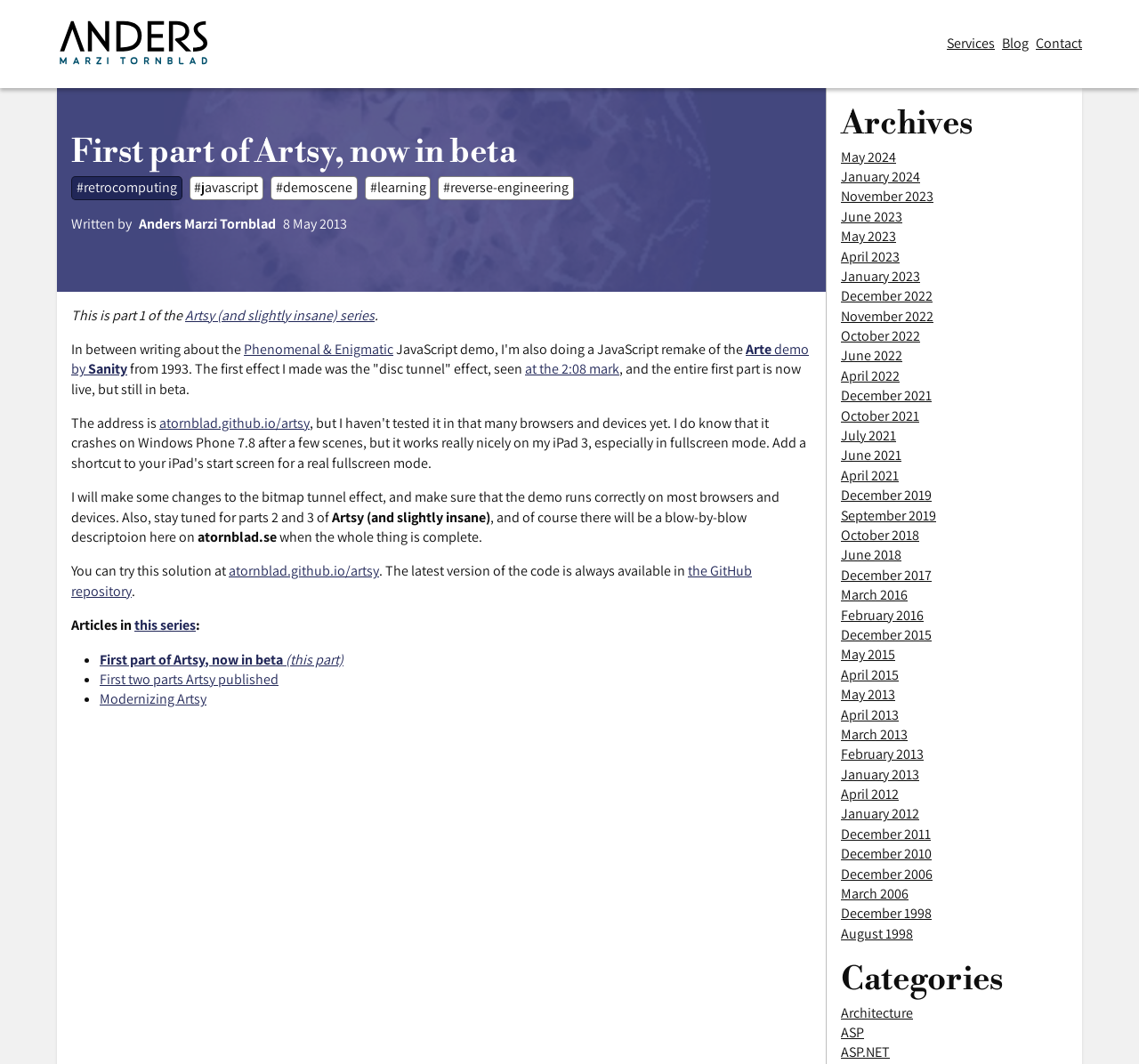Could you specify the bounding box coordinates for the clickable section to complete the following instruction: "Read the 'Archives' section"?

[0.738, 0.096, 0.938, 0.138]